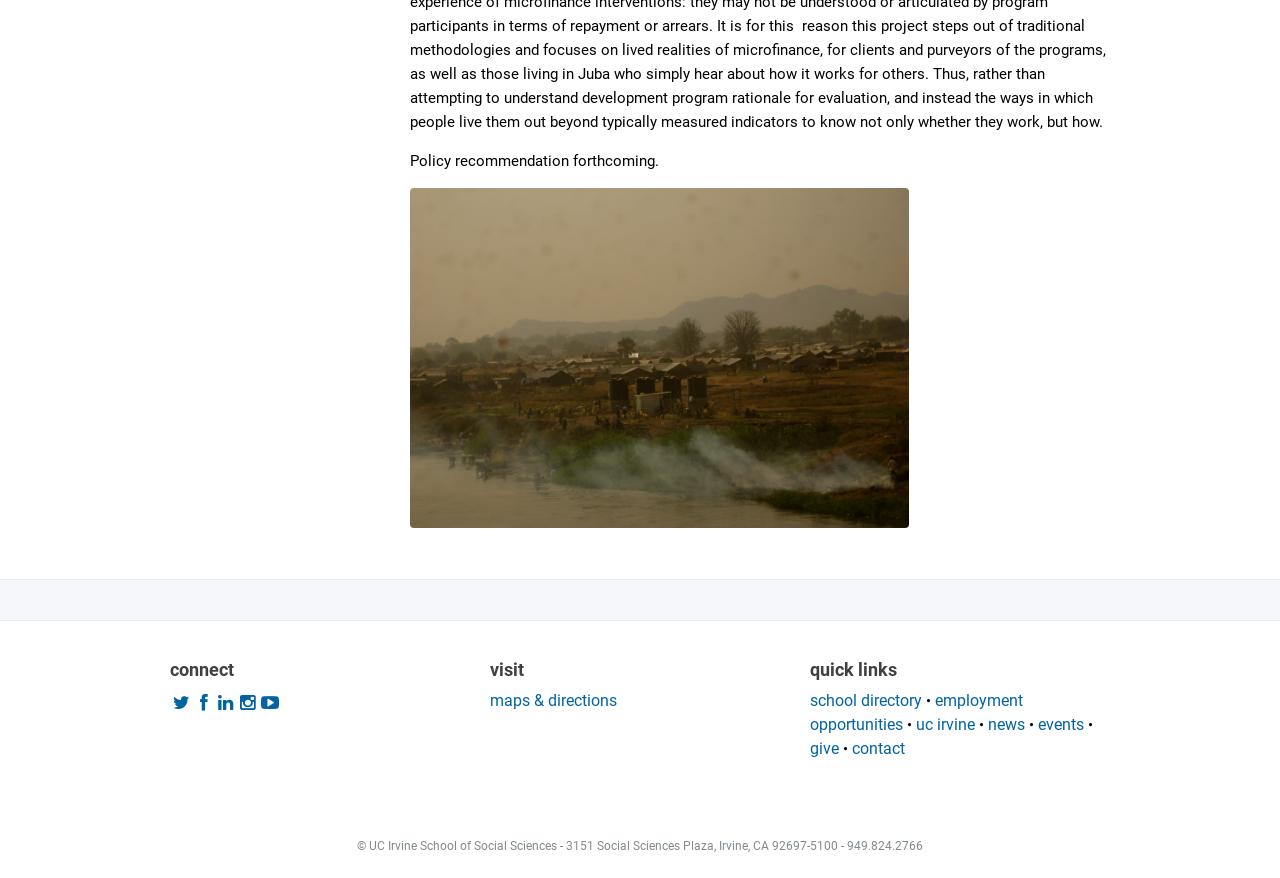Find the bounding box coordinates for the area that must be clicked to perform this action: "contact us".

[0.666, 0.842, 0.707, 0.864]